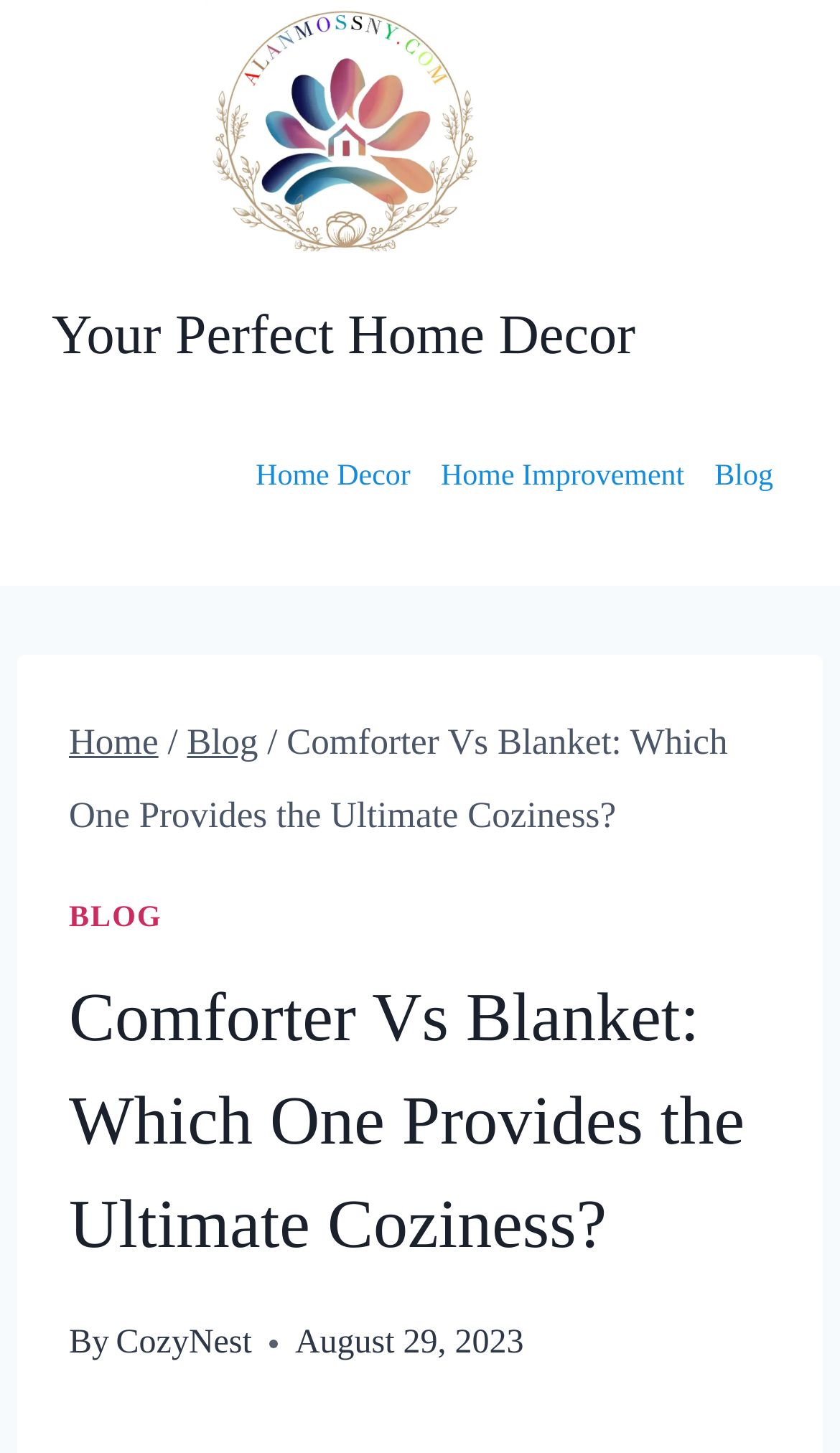Identify and extract the heading text of the webpage.

Comforter Vs Blanket: Which One Provides the Ultimate Coziness?